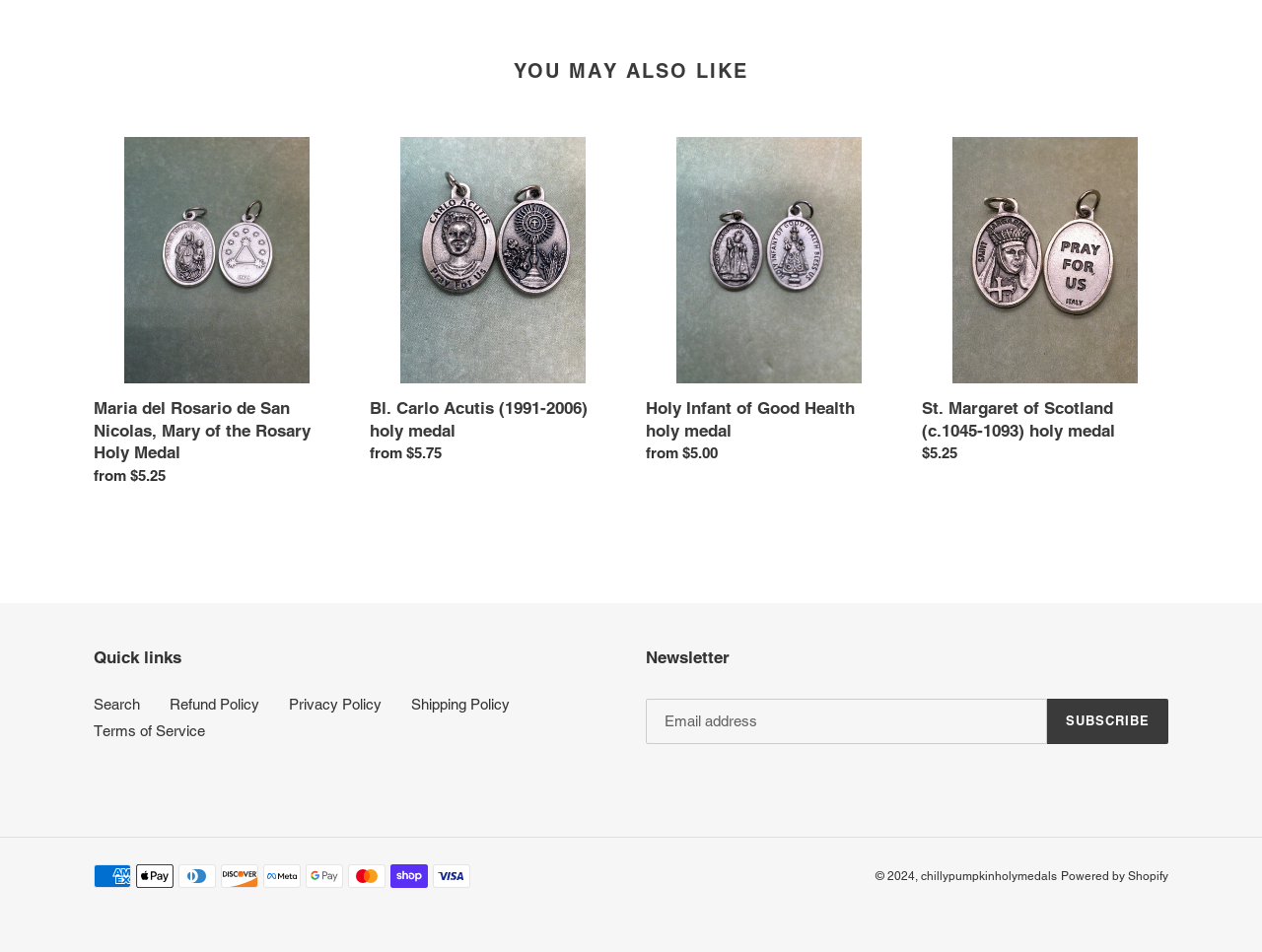Please find the bounding box coordinates in the format (top-left x, top-left y, bottom-right x, bottom-right y) for the given element description. Ensure the coordinates are floating point numbers between 0 and 1. Description: chillypumpkinholymedals

[0.73, 0.913, 0.838, 0.928]